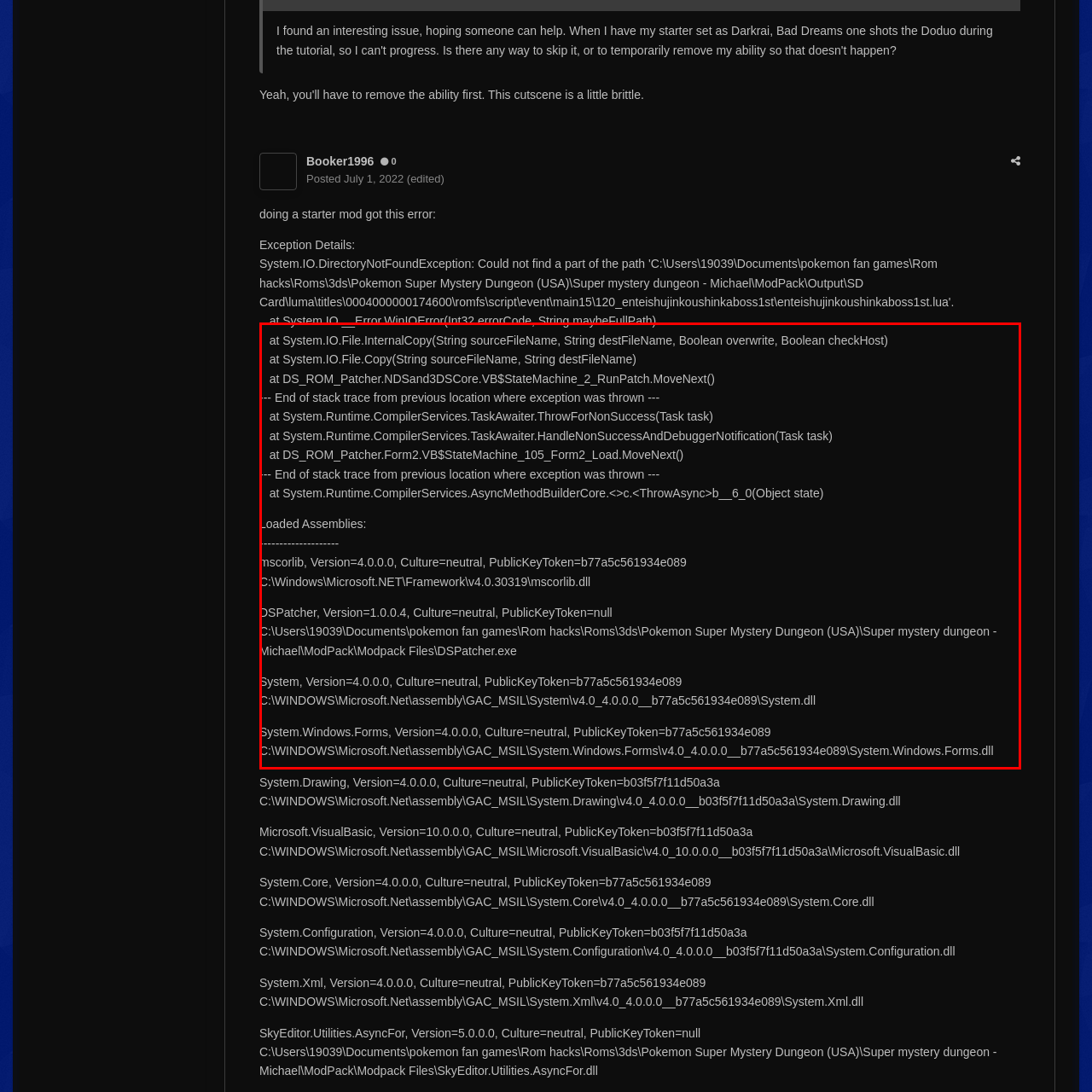What type of error is shown in the screenshot?
Pay attention to the image surrounded by the red bounding box and answer the question in detail based on the image.

The error message screenshot displays a stack trace indicating a failure during the loading process, which implies that the error is related to the loading process of the ROM file or the patching tool.